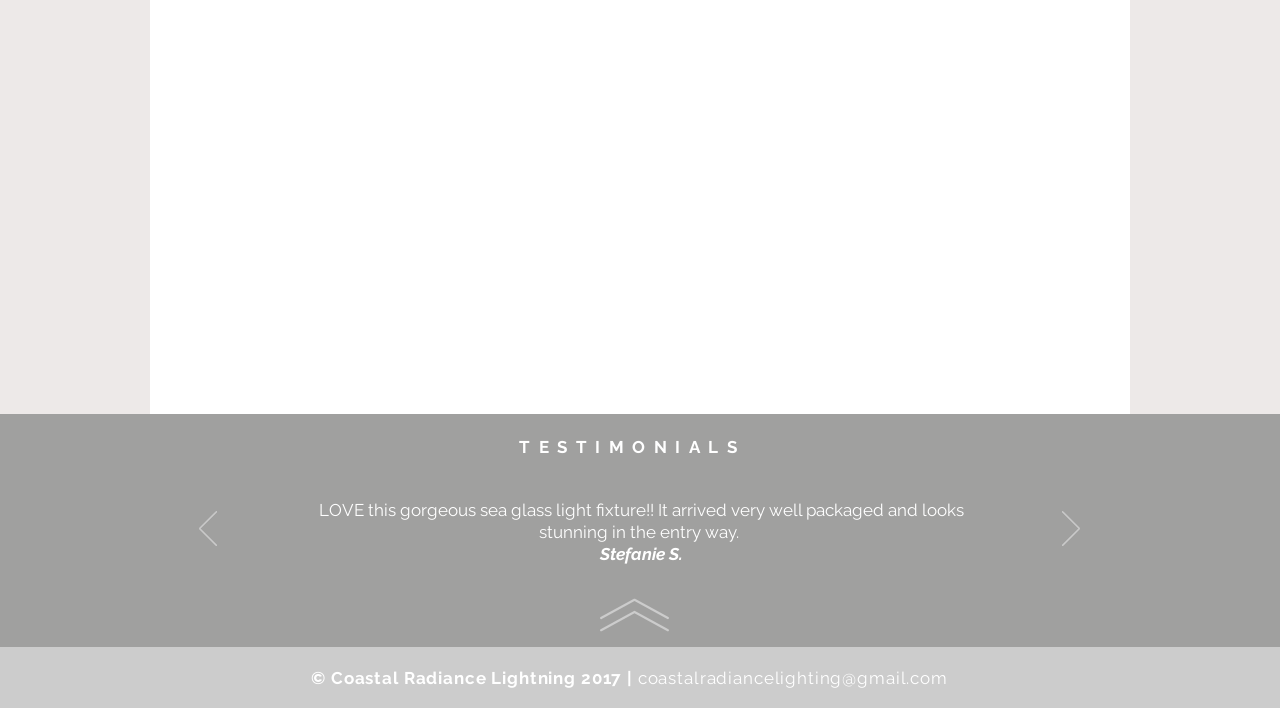Extract the bounding box coordinates for the UI element described as: "coastalradiancelighting@gmail.com".

[0.498, 0.946, 0.74, 0.975]